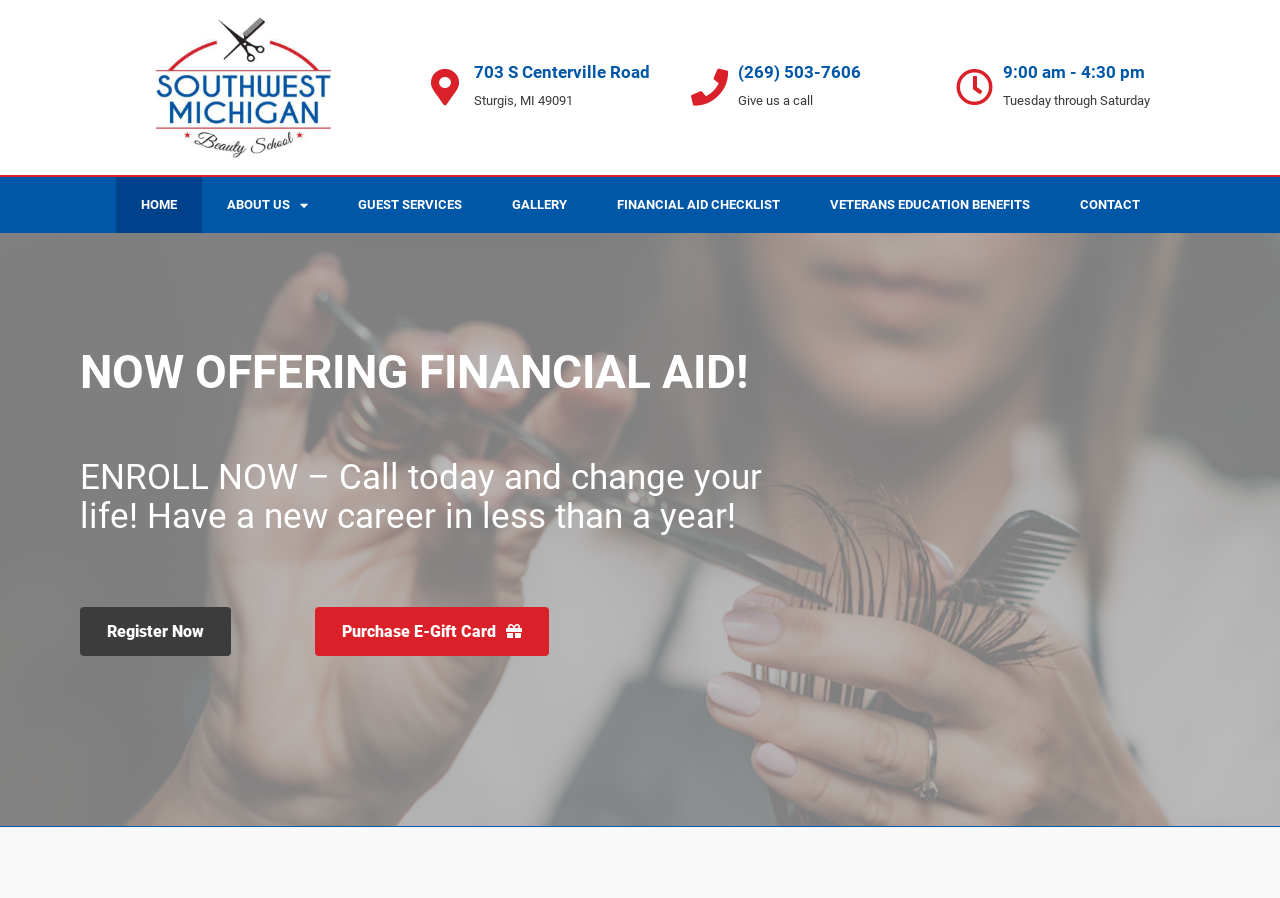Find the bounding box coordinates of the clickable area required to complete the following action: "view gallery".

[0.38, 0.197, 0.462, 0.259]